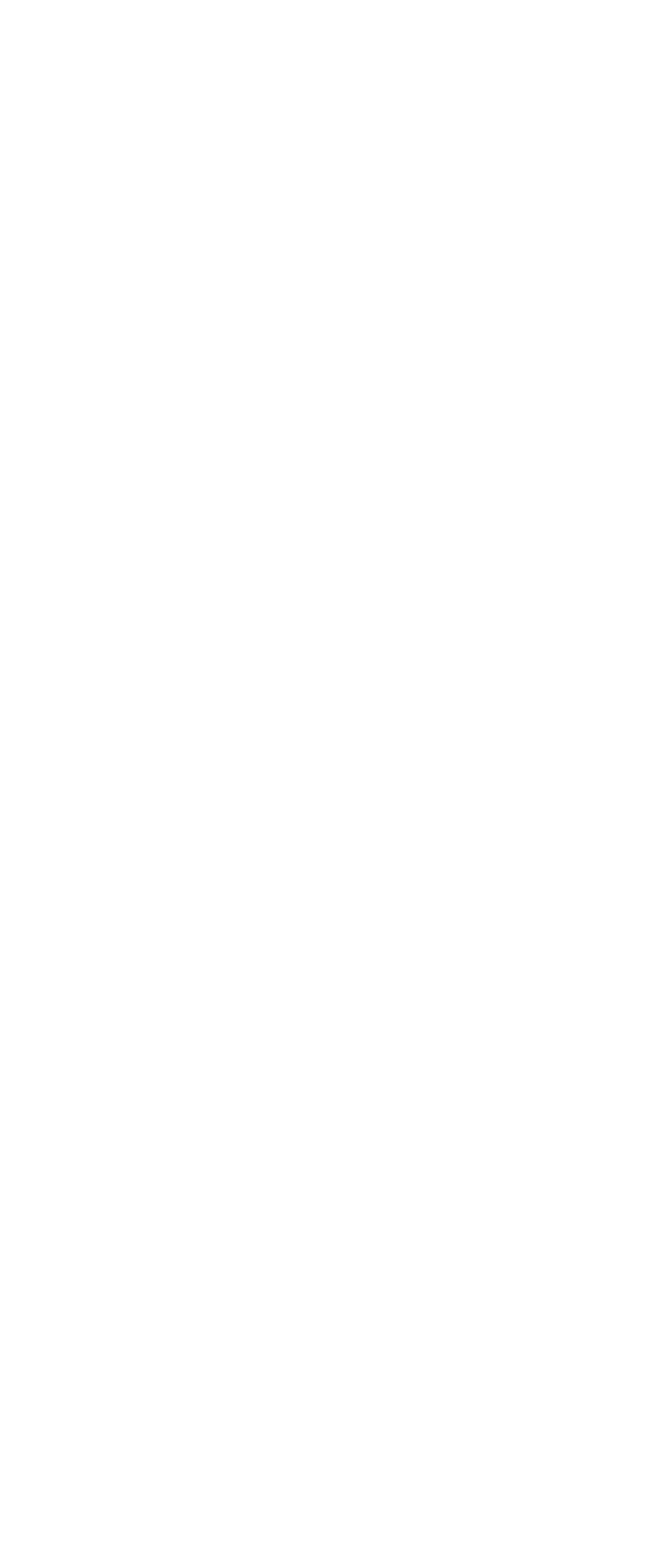Provide a short answer to the following question with just one word or phrase: What is the first menu item?

Home